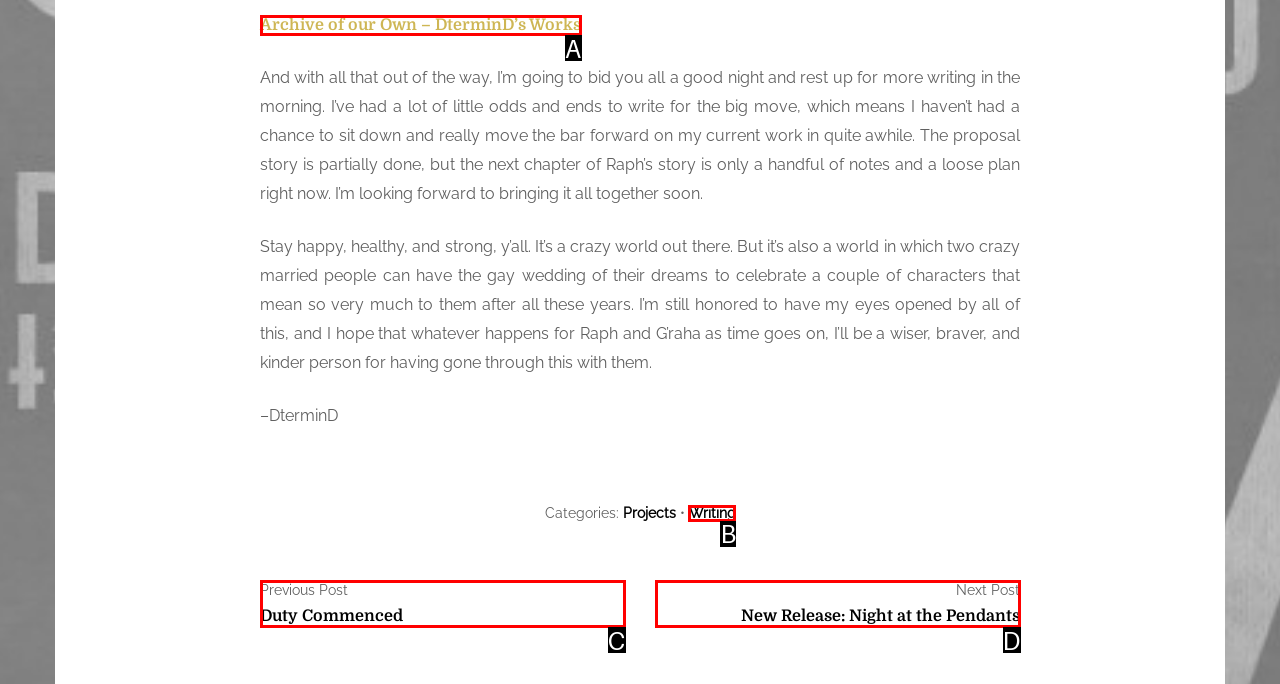Which UI element matches this description: Previous PostDuty Commenced?
Reply with the letter of the correct option directly.

C